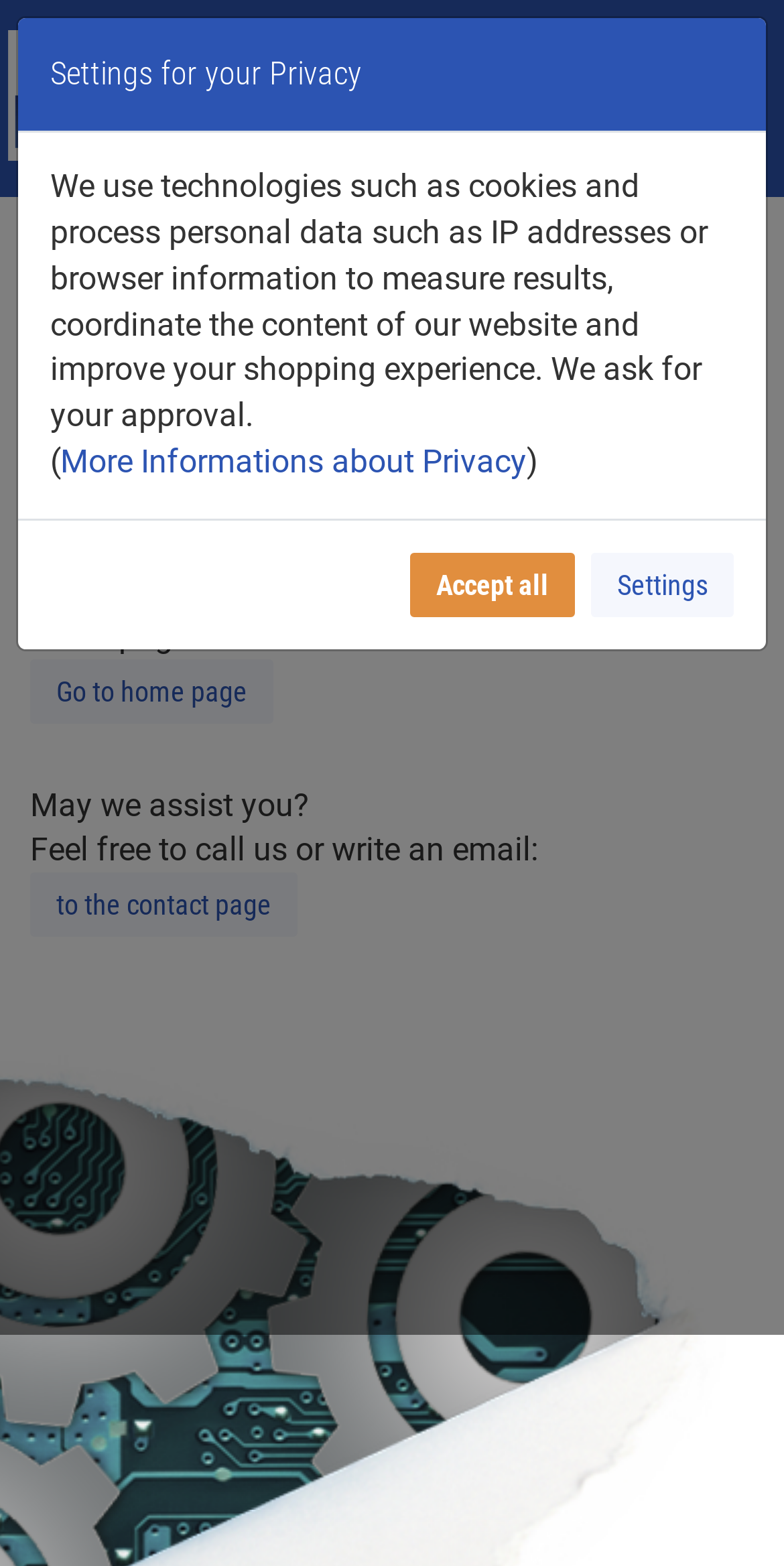Please indicate the bounding box coordinates of the element's region to be clicked to achieve the instruction: "Go to home page". Provide the coordinates as four float numbers between 0 and 1, i.e., [left, top, right, bottom].

[0.038, 0.421, 0.349, 0.462]